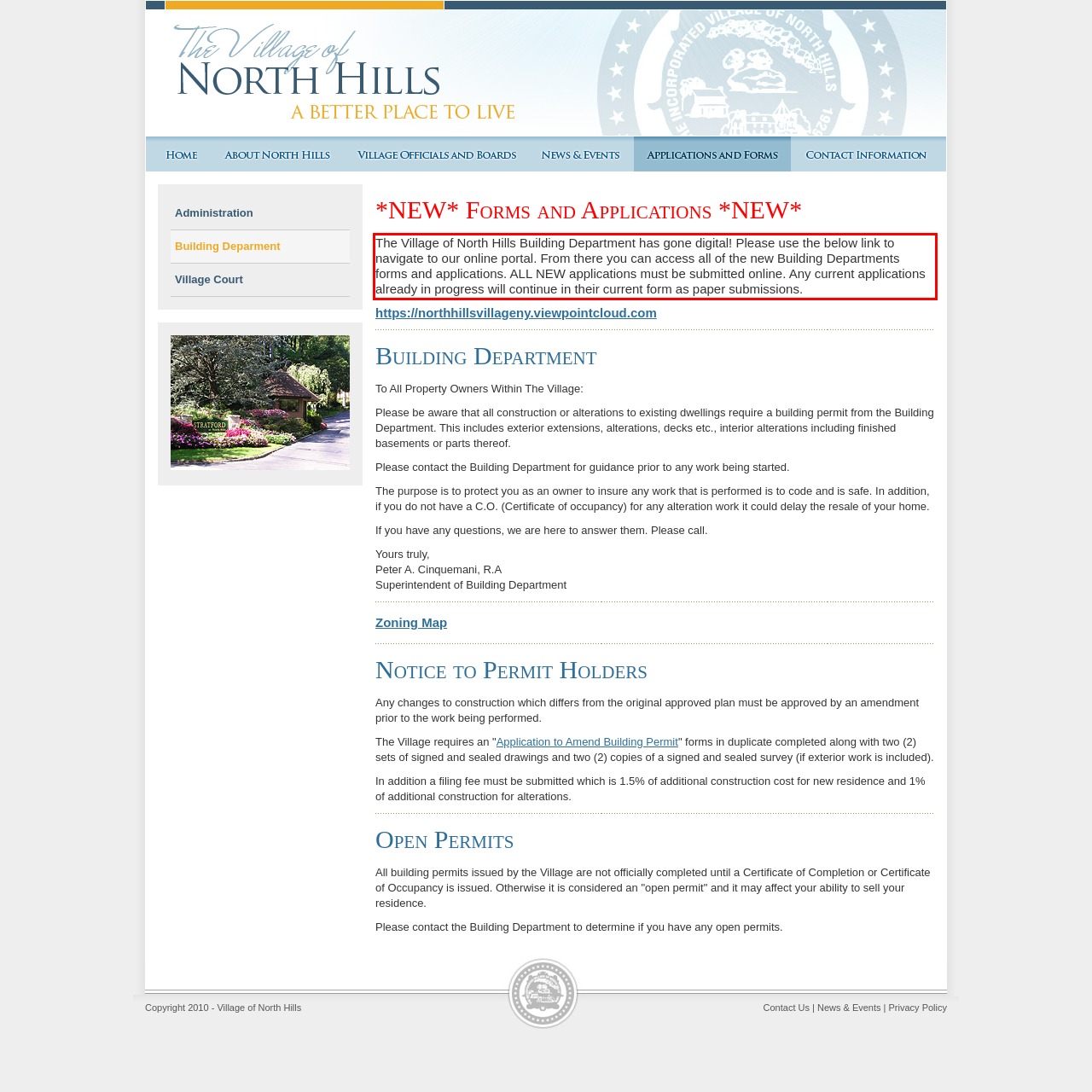Given a screenshot of a webpage containing a red bounding box, perform OCR on the text within this red bounding box and provide the text content.

The Village of North Hills Building Department has gone digital! Please use the below link to navigate to our online portal. From there you can access all of the new Building Departments forms and applications. ALL NEW applications must be submitted online. Any current applications already in progress will continue in their current form as paper submissions.